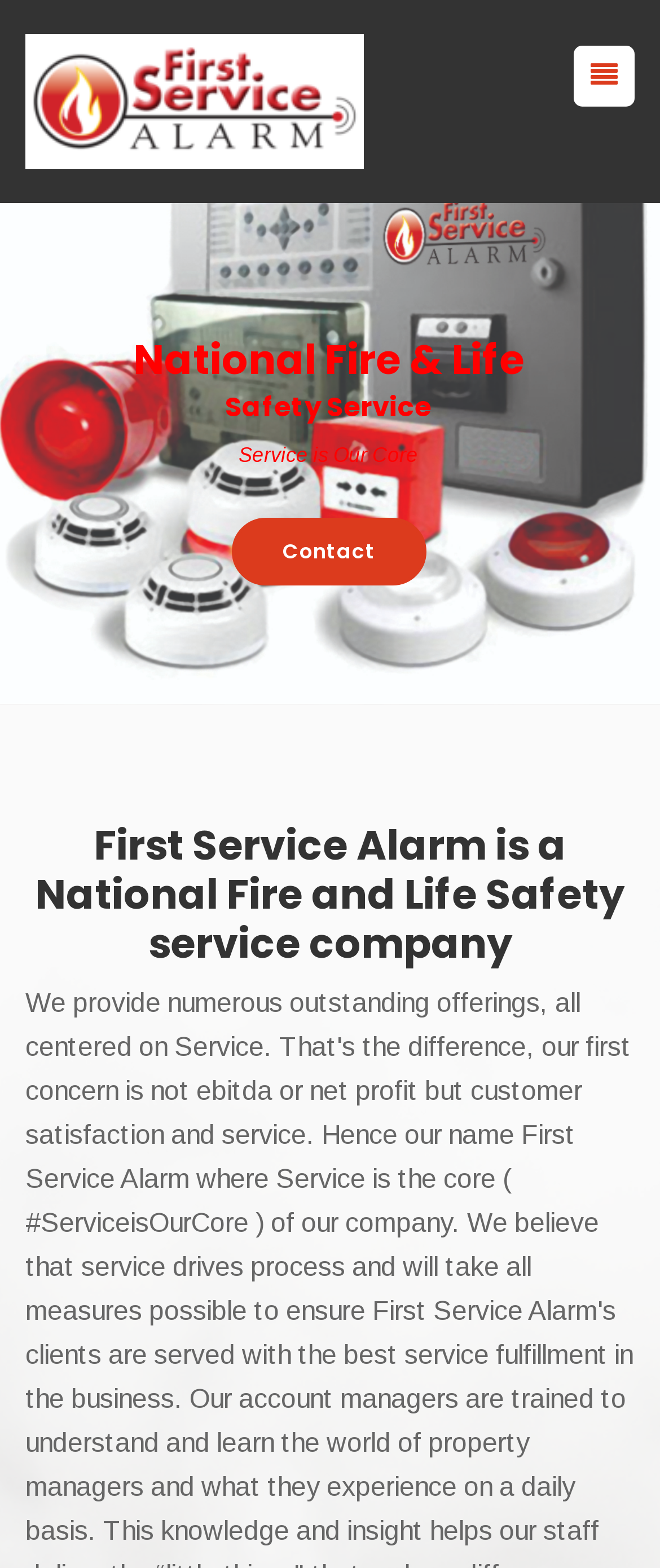What type of company is First Service Alarm?
Answer the question with detailed information derived from the image.

Based on the heading 'First Service Alarm is a National Fire and Life Safety service company', it is clear that First Service Alarm is a Fire and Life Safety service company.